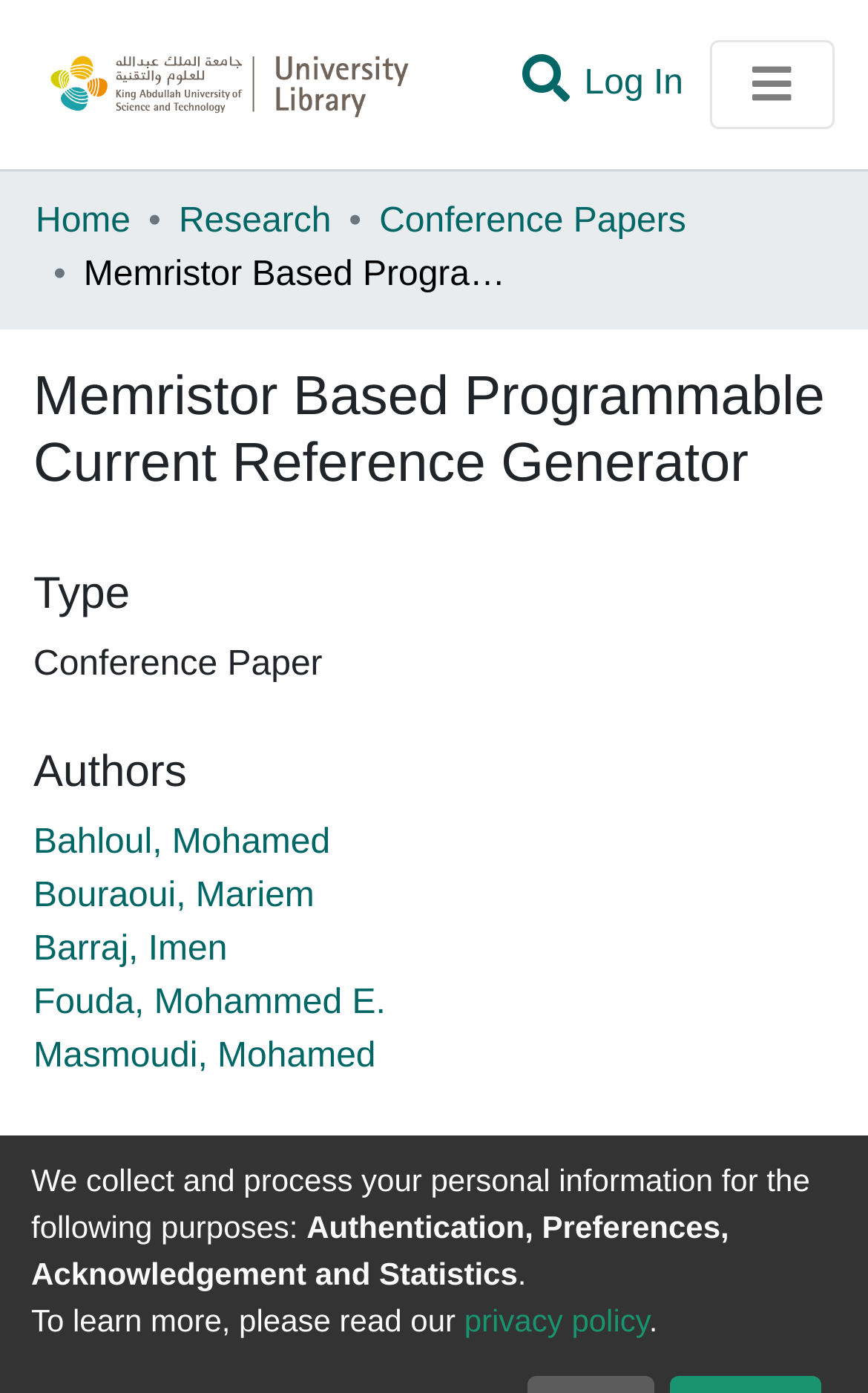Specify the bounding box coordinates of the element's region that should be clicked to achieve the following instruction: "View Communities & Collections". The bounding box coordinates consist of four float numbers between 0 and 1, in the format [left, top, right, bottom].

[0.041, 0.121, 0.959, 0.185]